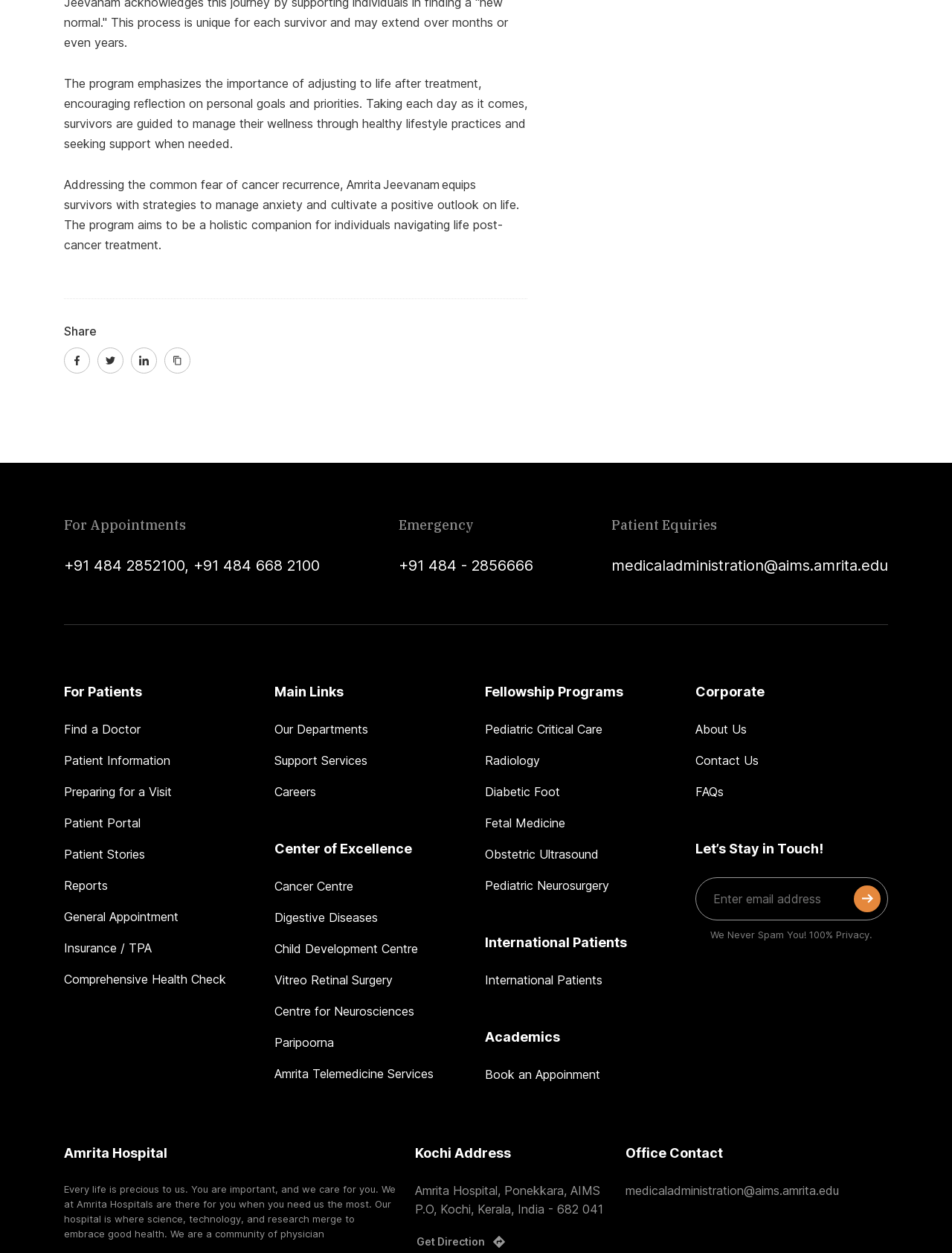Highlight the bounding box coordinates of the element you need to click to perform the following instruction: "Subscribe to newsletter."

[0.73, 0.7, 0.933, 0.734]